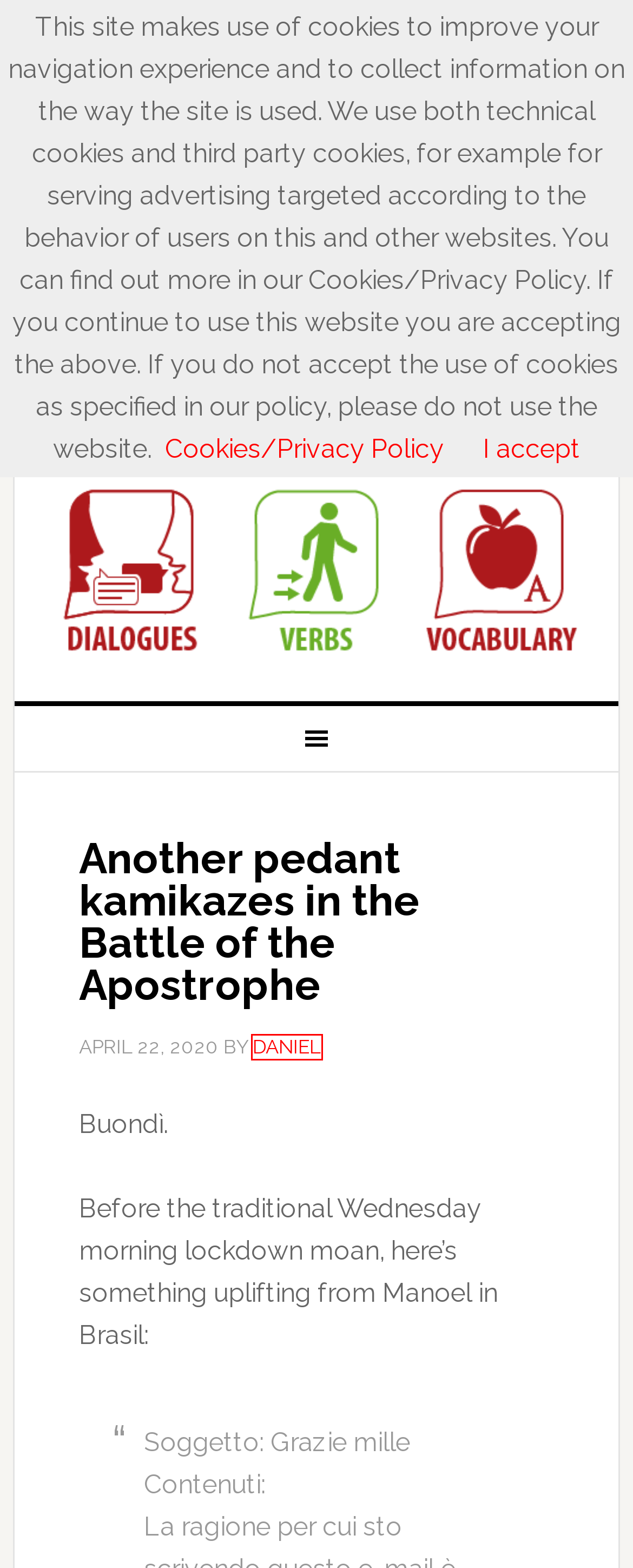You are given a screenshot of a webpage with a red rectangle bounding box around a UI element. Select the webpage description that best matches the new webpage after clicking the element in the bounding box. Here are the candidates:
A. Learn Italian with exercises, easy readers and online lessons
B. Learn Foreign Languages Online With Imparareonline Ltd.
C. EasyItalianNews.com - Read and listen to easy Italian!
D. EasyItalianNews.com via Email! | EasyItalianNews.com
E. OnlineItalianClub.com Sitemap: Learn Italian Free Online!”
F. Cookie Policy and Privacy Notification
G. Daniel
H. No Permit’s Required - an ebook of poems | EasyReaders.Org

G